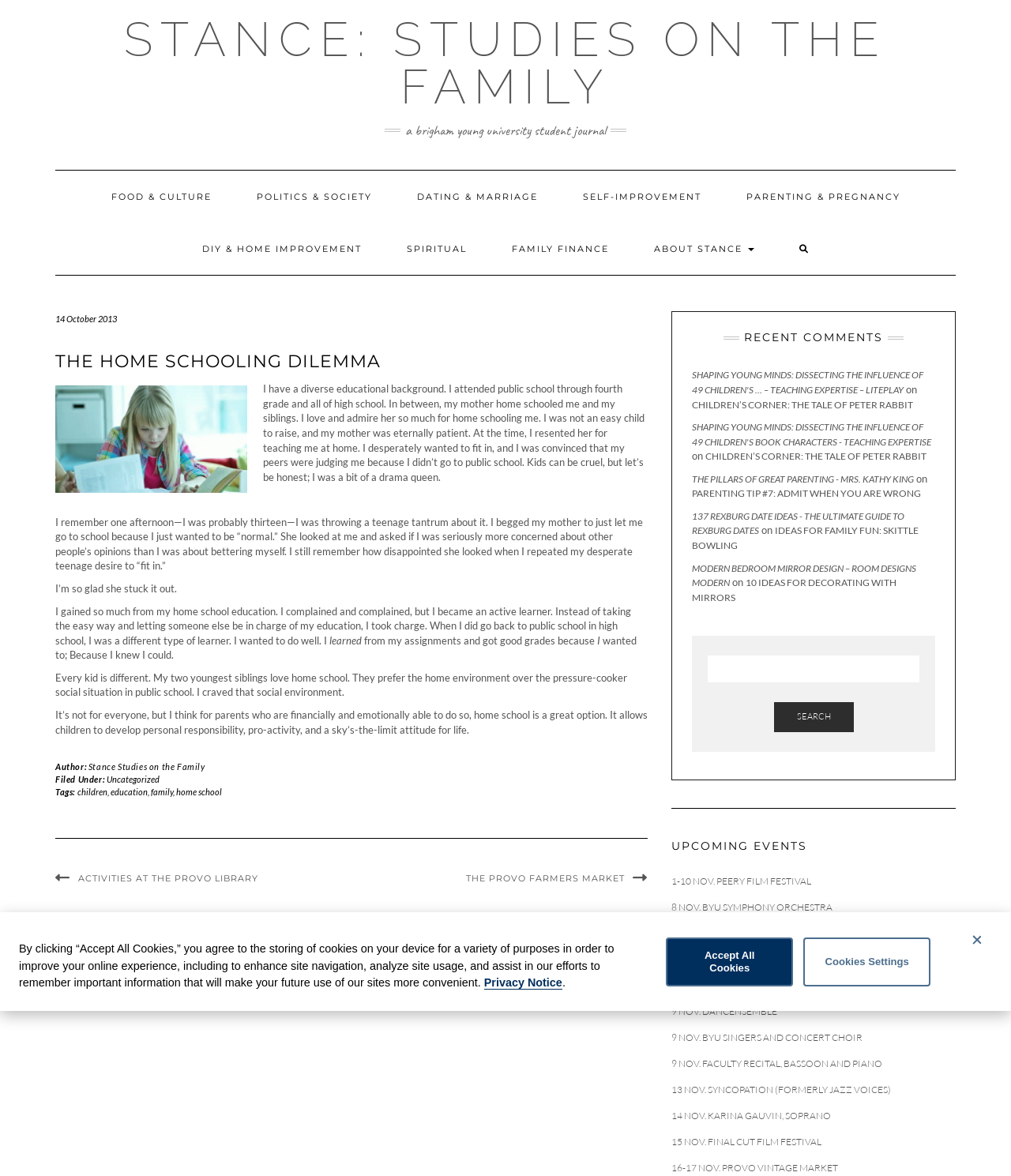For the following element description, predict the bounding box coordinates in the format (top-left x, top-left y, bottom-right x, bottom-right y). All values should be floating point numbers between 0 and 1. Description: Politics & Society

[0.232, 0.145, 0.389, 0.189]